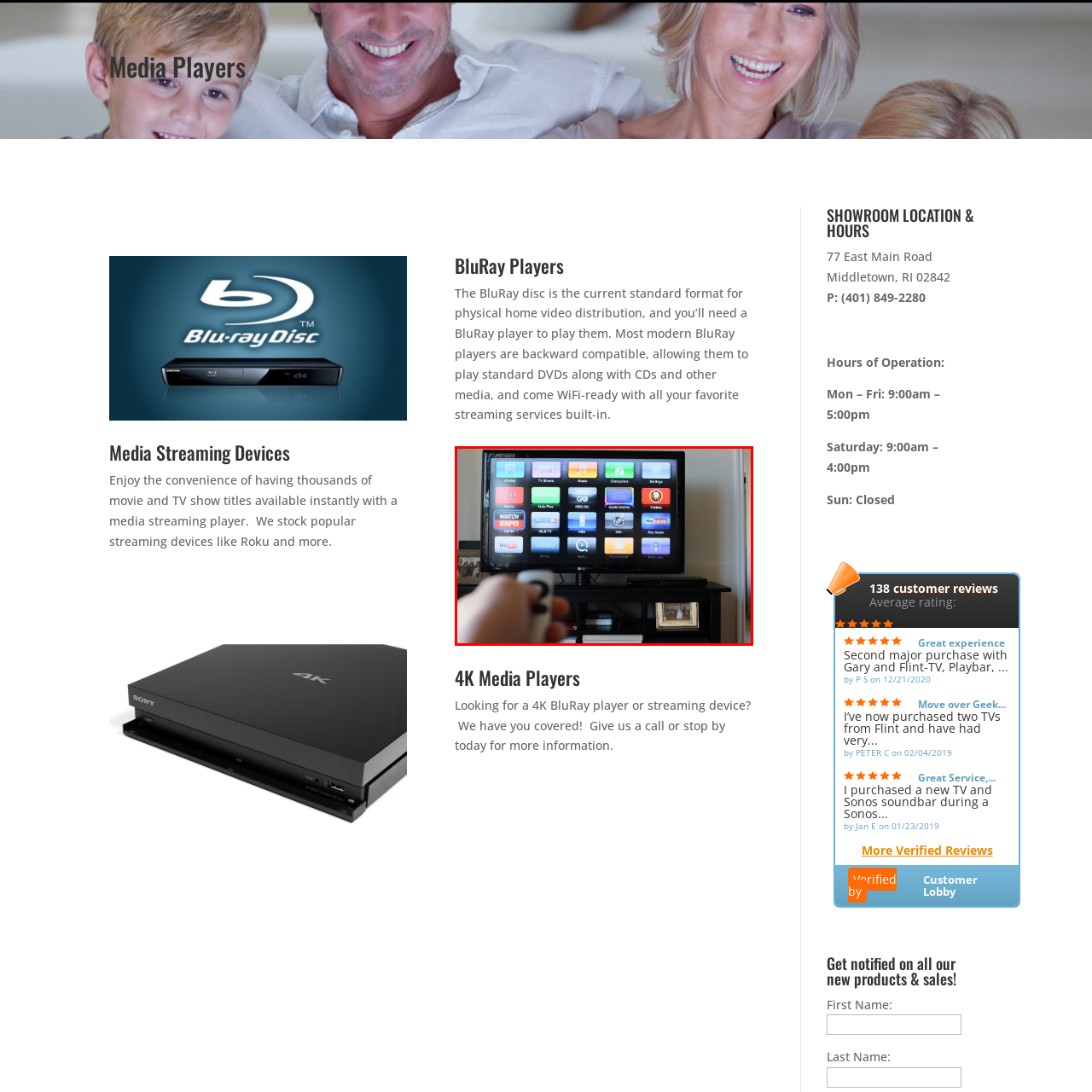Look at the photo within the red outline and describe it thoroughly.

The image displays a living room setup featuring a modern television screen showcasing various media streaming app icons. Prominently displayed are popular platforms such as Hulu, Apple TV, Netflix, and ESPN, among others, emphasizing the convenience of having a wide array of entertainment options at one's fingertips. In the foreground, a hand holds a remote control, indicating user interaction with the TV, likely selecting a show or movie. This setup reflects the growing trend of home entertainment systems, integrating both traditional TV channels and digital streaming services, allowing viewers instant access to thousands of titles. The television is positioned on a sleek media console, enhancing the aesthetic of this contemporary living space.